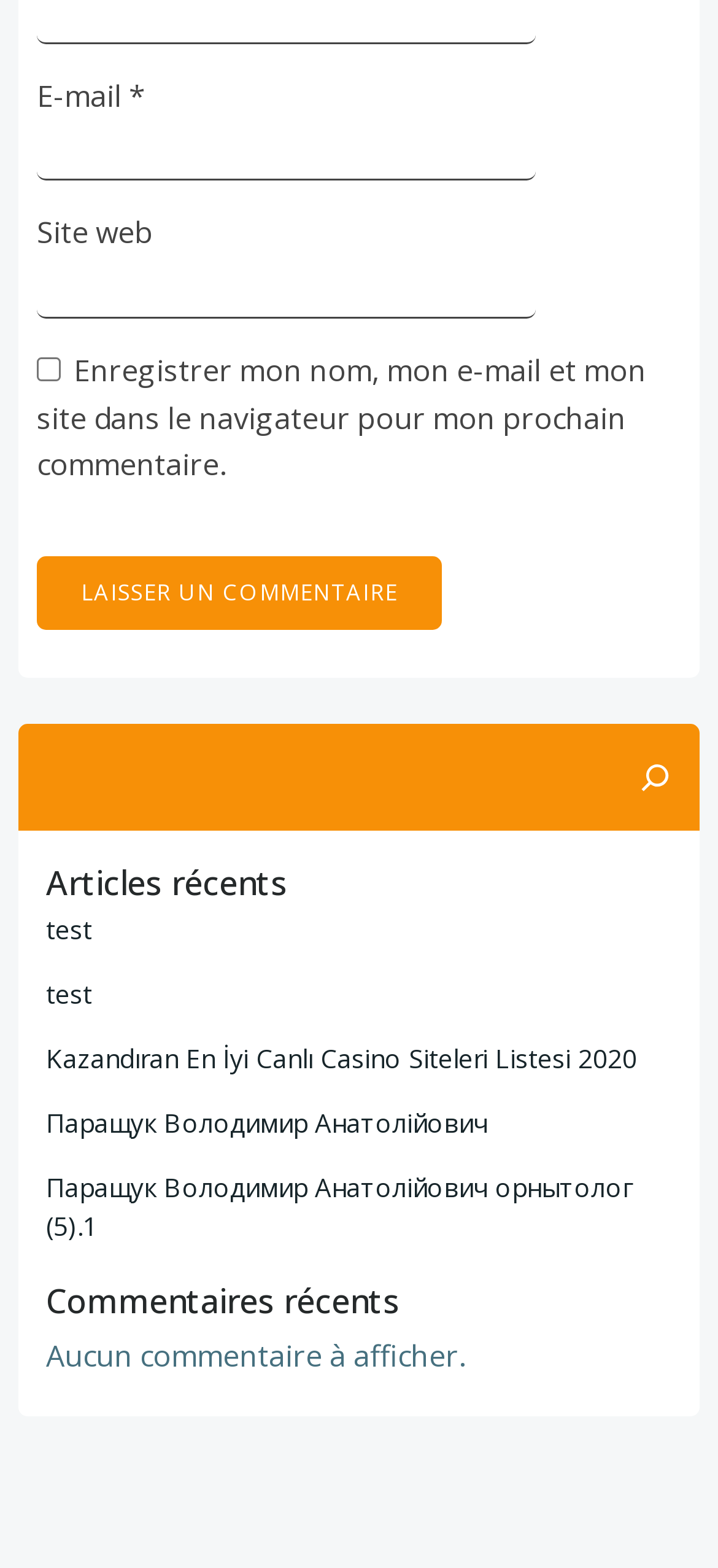Determine the bounding box coordinates of the clickable area required to perform the following instruction: "Check the box to save name, email, and site". The coordinates should be represented as four float numbers between 0 and 1: [left, top, right, bottom].

[0.051, 0.228, 0.085, 0.243]